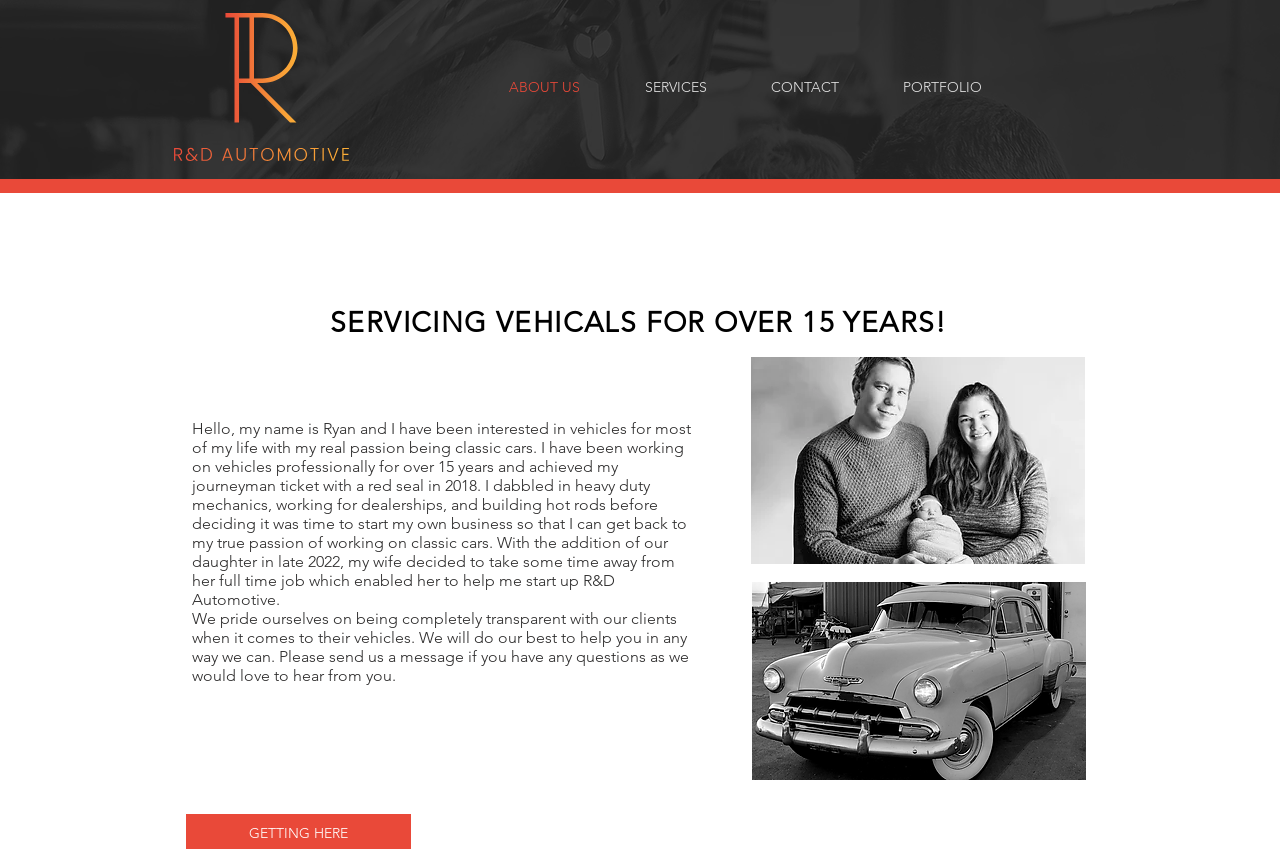Respond to the following question using a concise word or phrase: 
What is the name of the business mentioned?

R&D Automotive